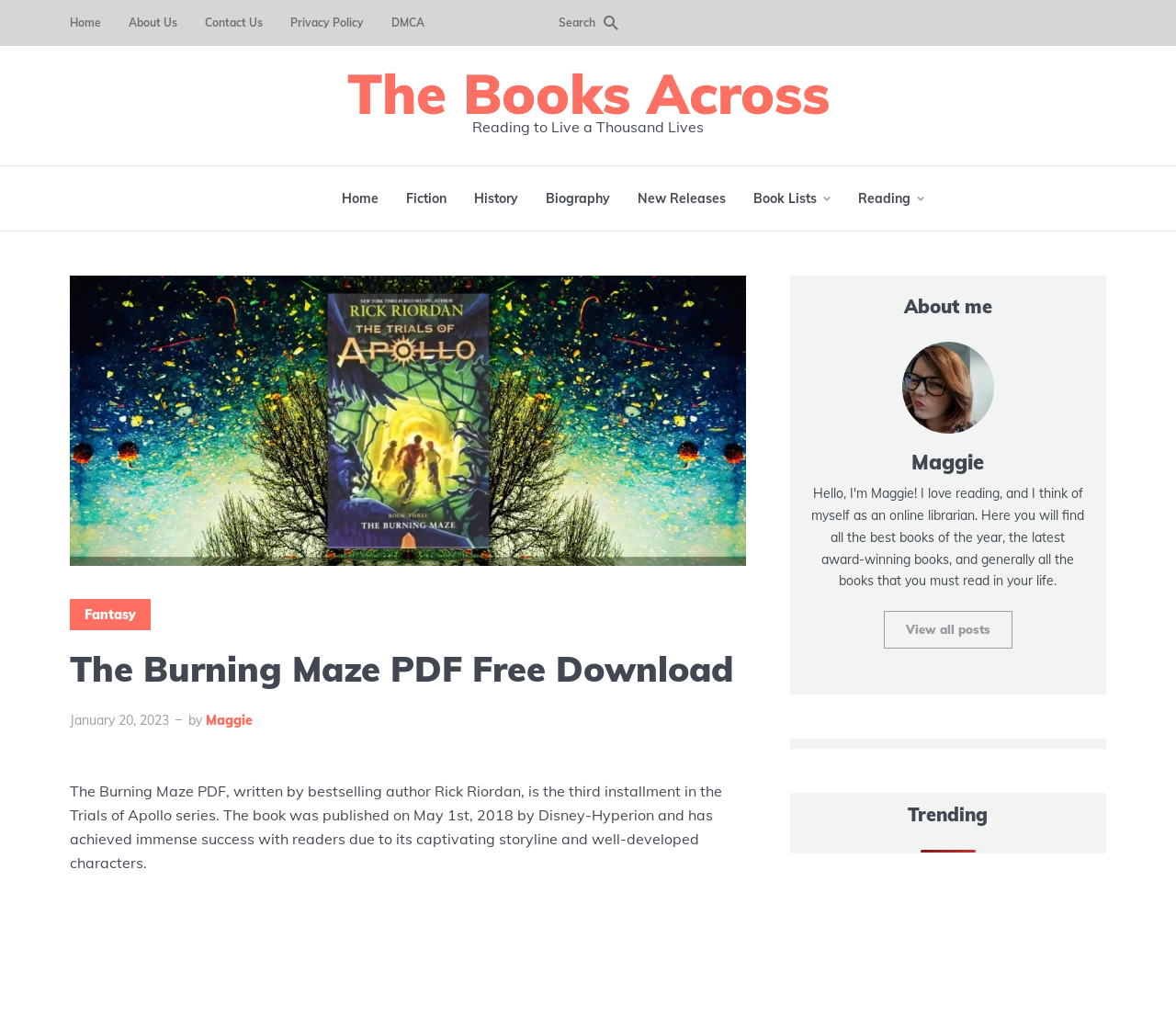Please determine the bounding box coordinates for the UI element described as: "Fantasy".

[0.059, 0.583, 0.128, 0.613]